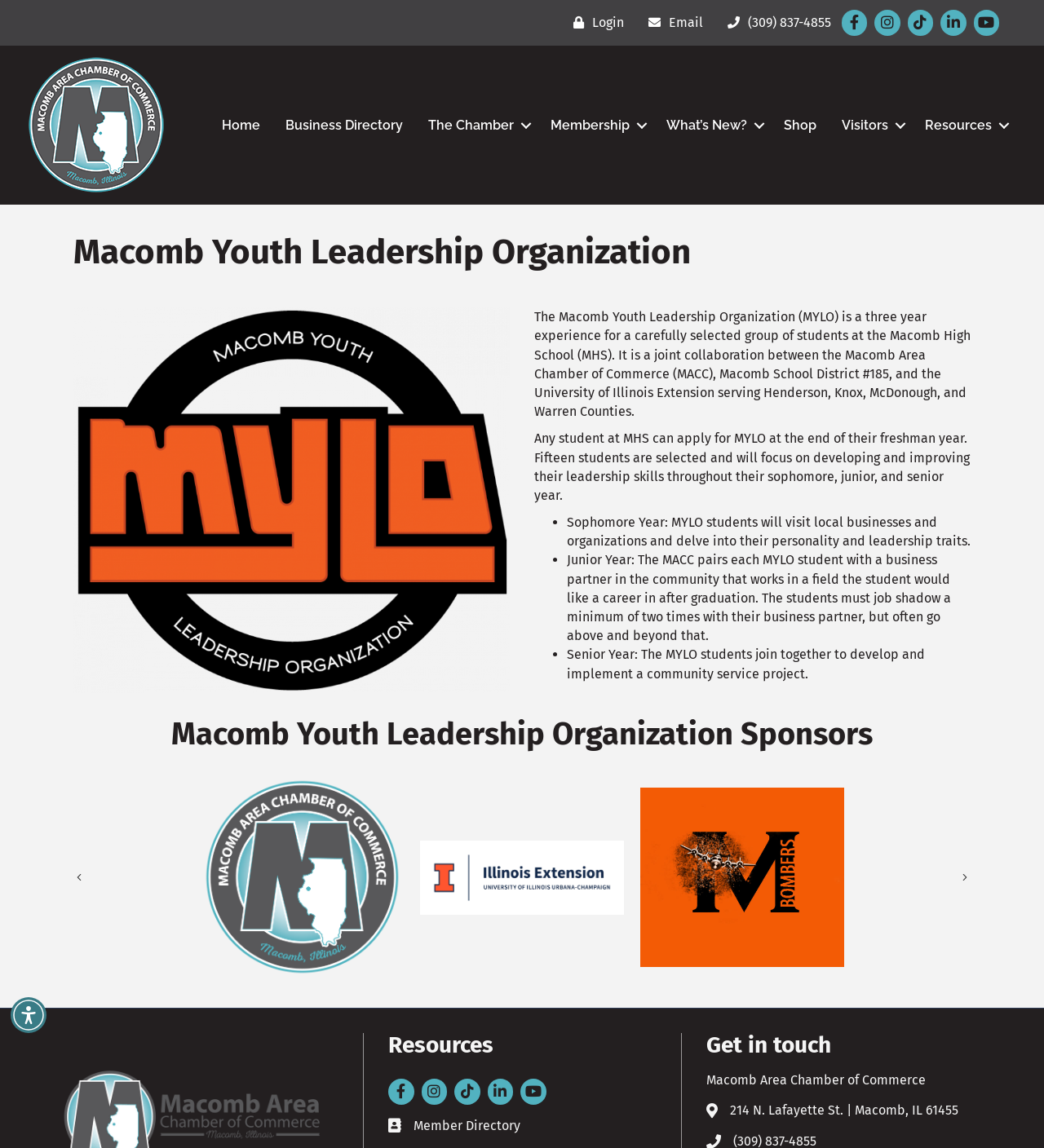Give a one-word or short phrase answer to this question: 
What is the name of the organization?

Macomb Youth Leadership Organization